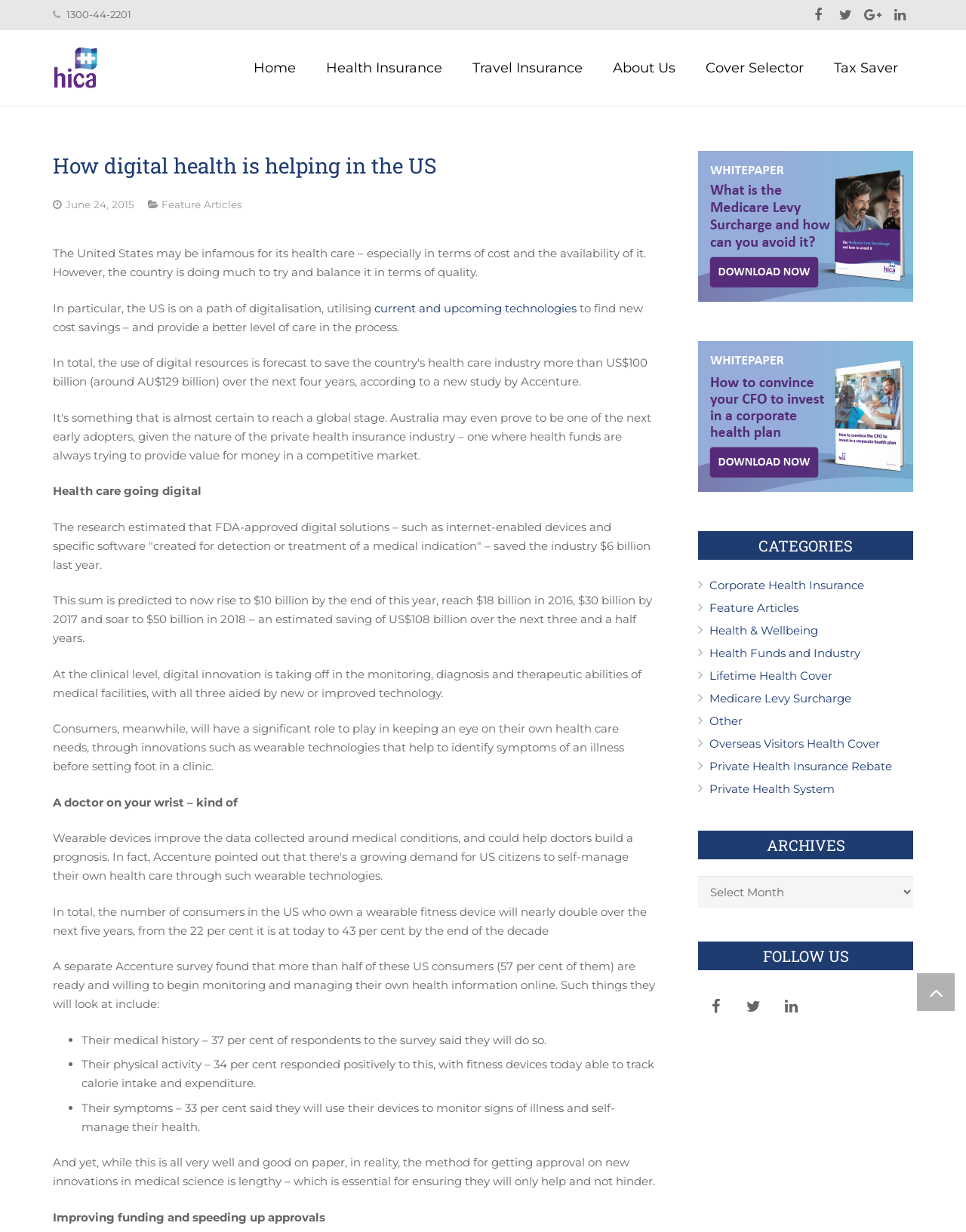Please specify the bounding box coordinates in the format (top-left x, top-left y, bottom-right x, bottom-right y), with values ranging from 0 to 1. Identify the bounding box for the UI component described as follows: About Us

[0.619, 0.04, 0.715, 0.07]